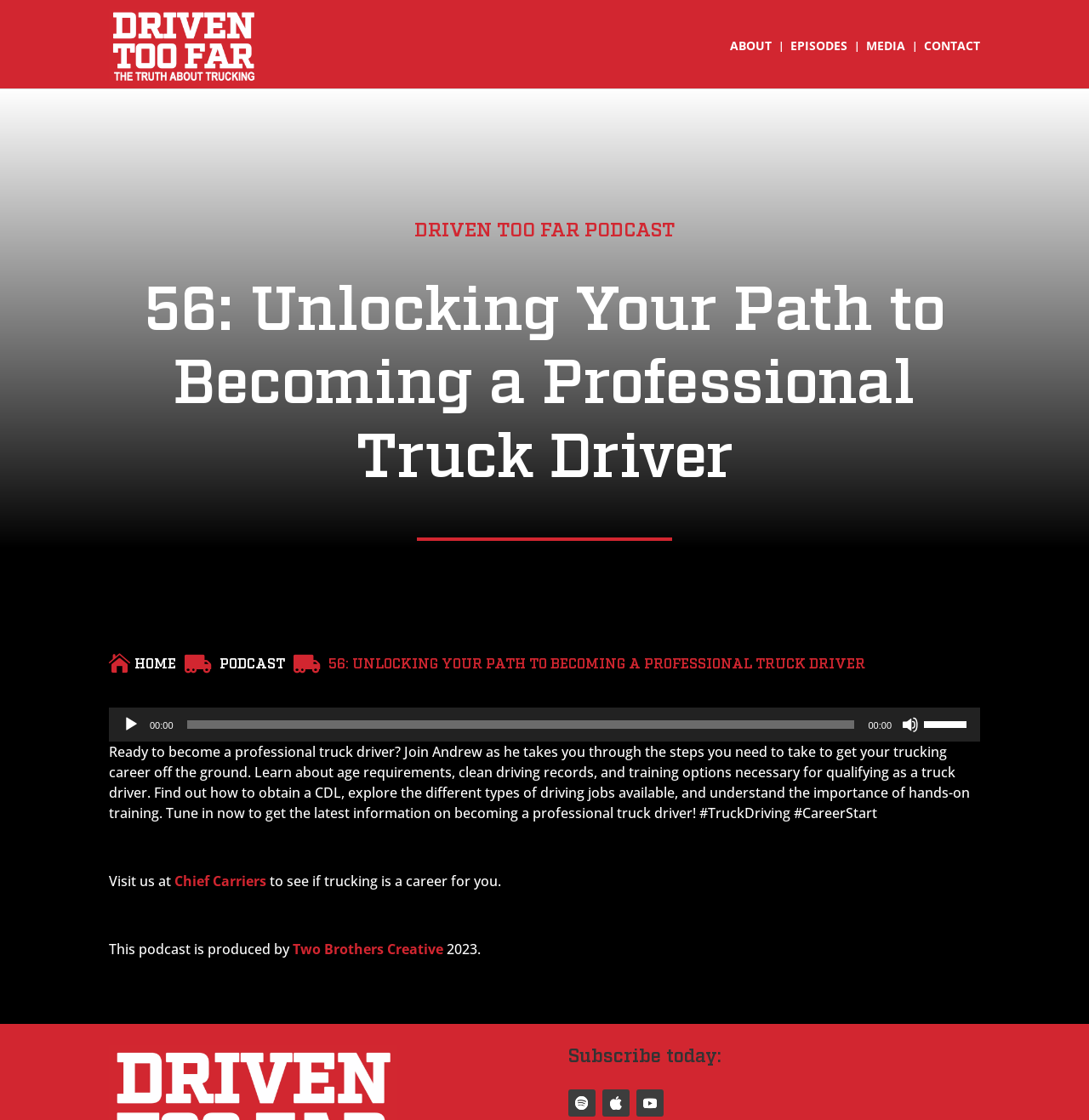Kindly determine the bounding box coordinates of the area that needs to be clicked to fulfill this instruction: "Go to the Home page".

[0.1, 0.583, 0.162, 0.603]